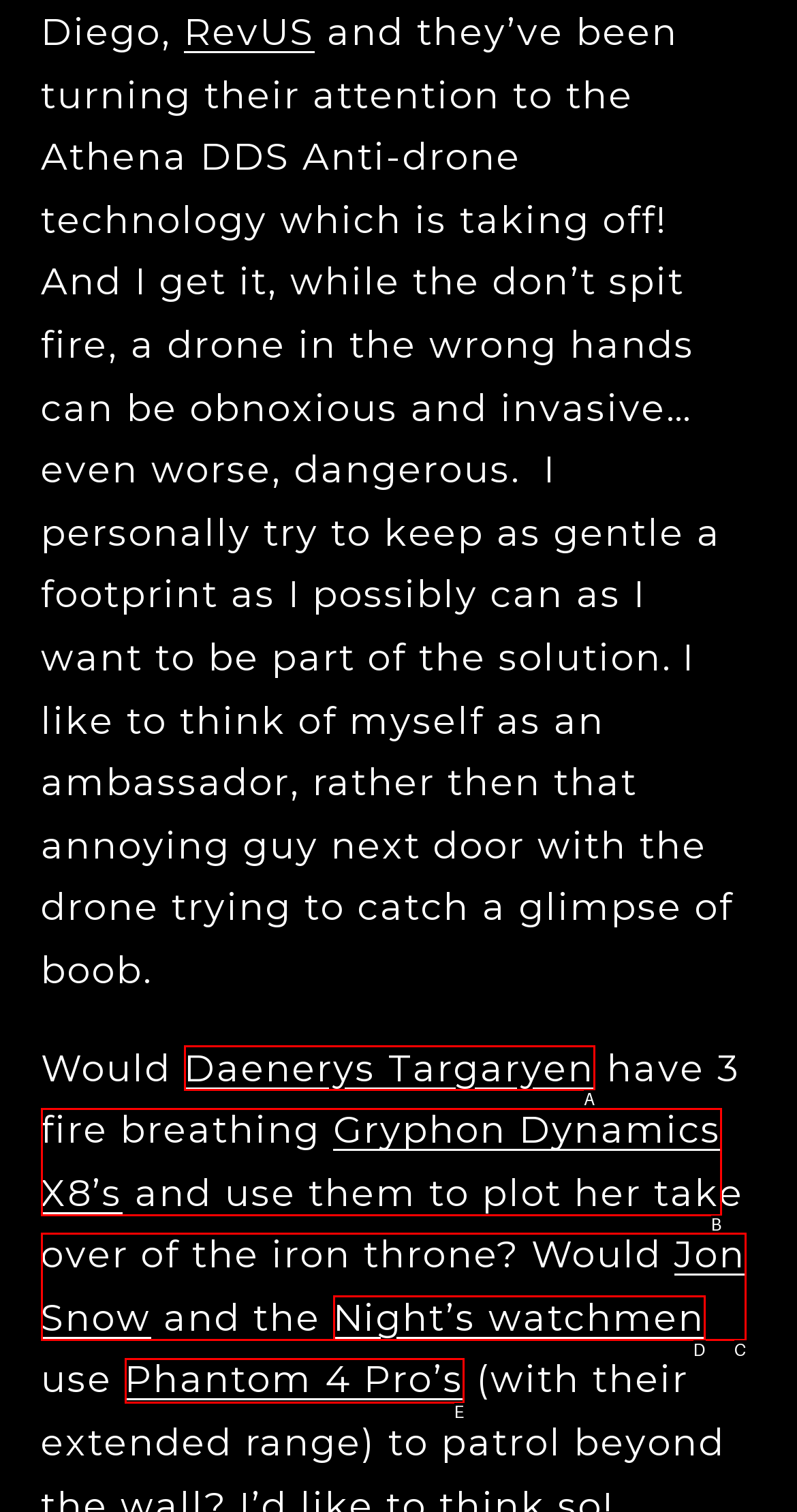What letter corresponds to the UI element described here: Gryphon Dynamics X8’s
Reply with the letter from the options provided.

B